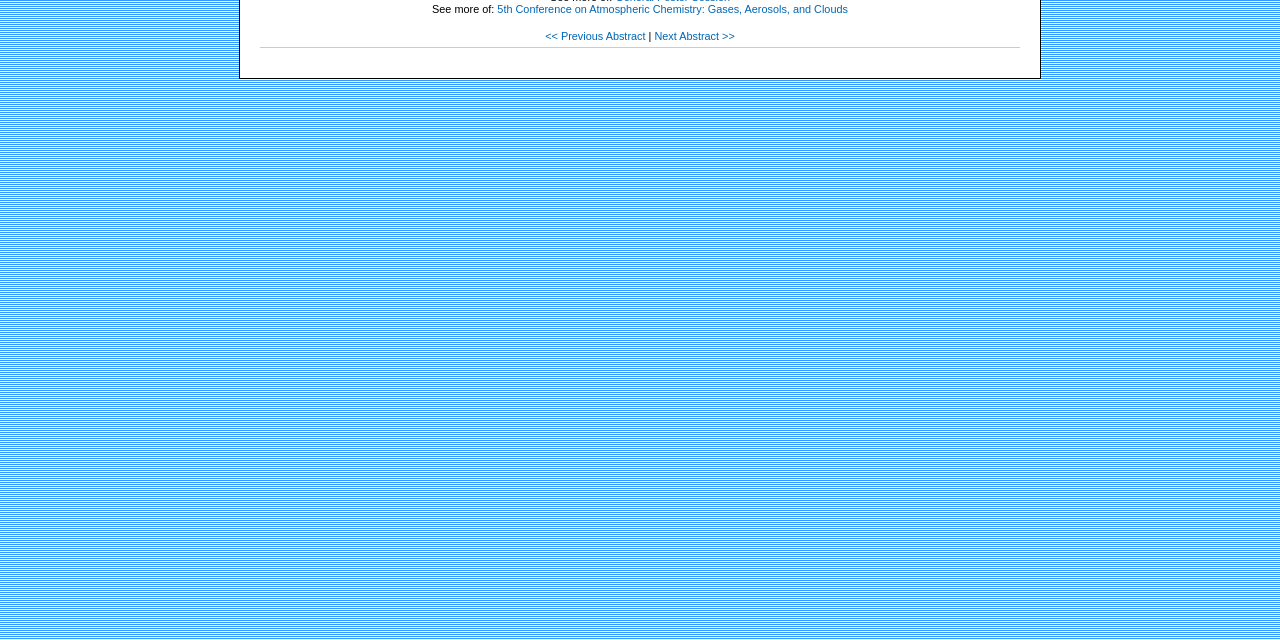Determine the bounding box coordinates of the UI element that matches the following description: "Next Abstract >>". The coordinates should be four float numbers between 0 and 1 in the format [left, top, right, bottom].

[0.511, 0.047, 0.574, 0.065]